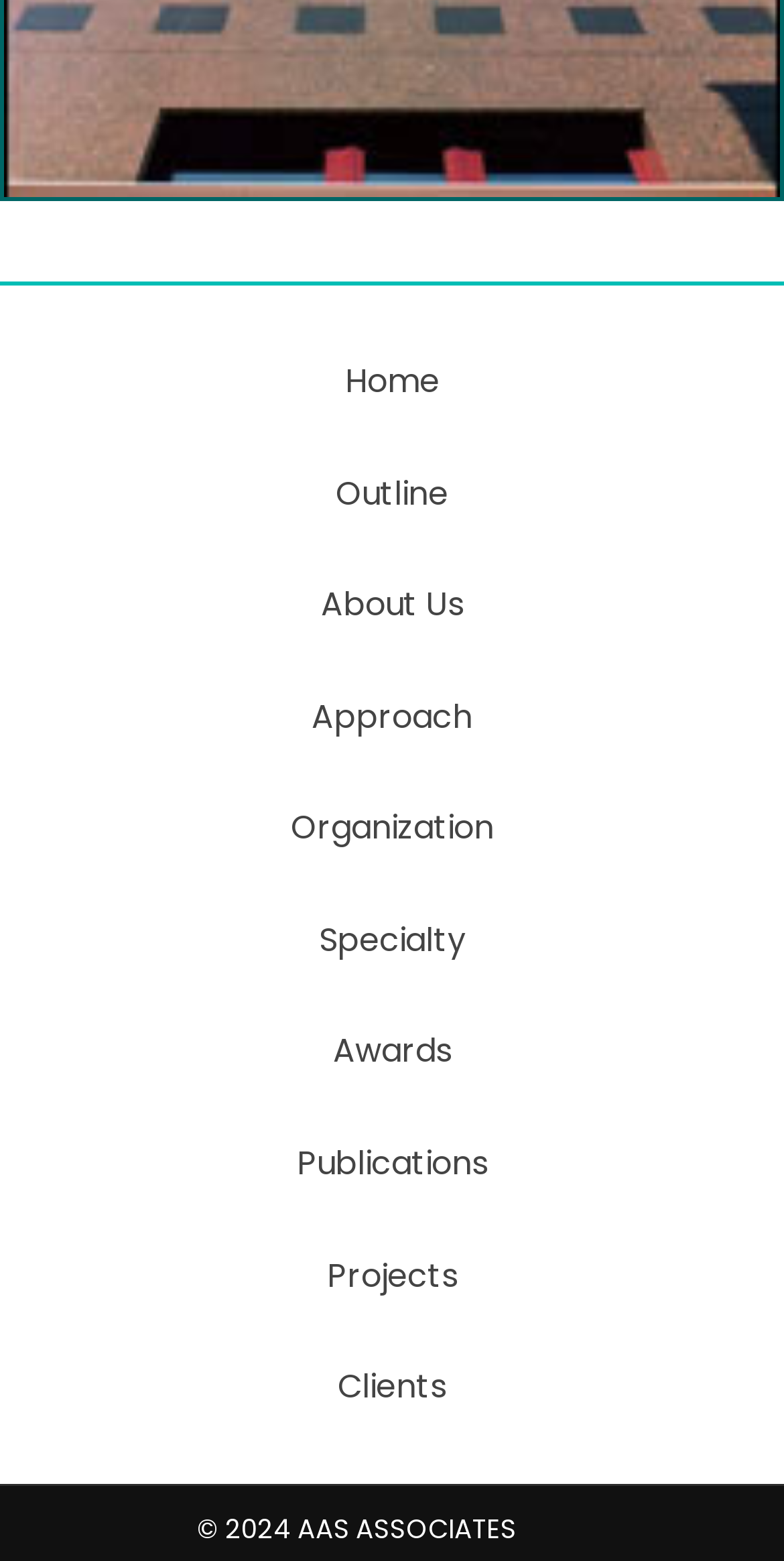Observe the image and answer the following question in detail: How many links are in the navigation footer?

I counted the number of link elements within the navigation footer element with ID 101. There are 9 link elements, namely 'Home', 'Outline', 'About Us', 'Approach', 'Organization', 'Specialty', 'Awards', 'Publications', and 'Clients'.